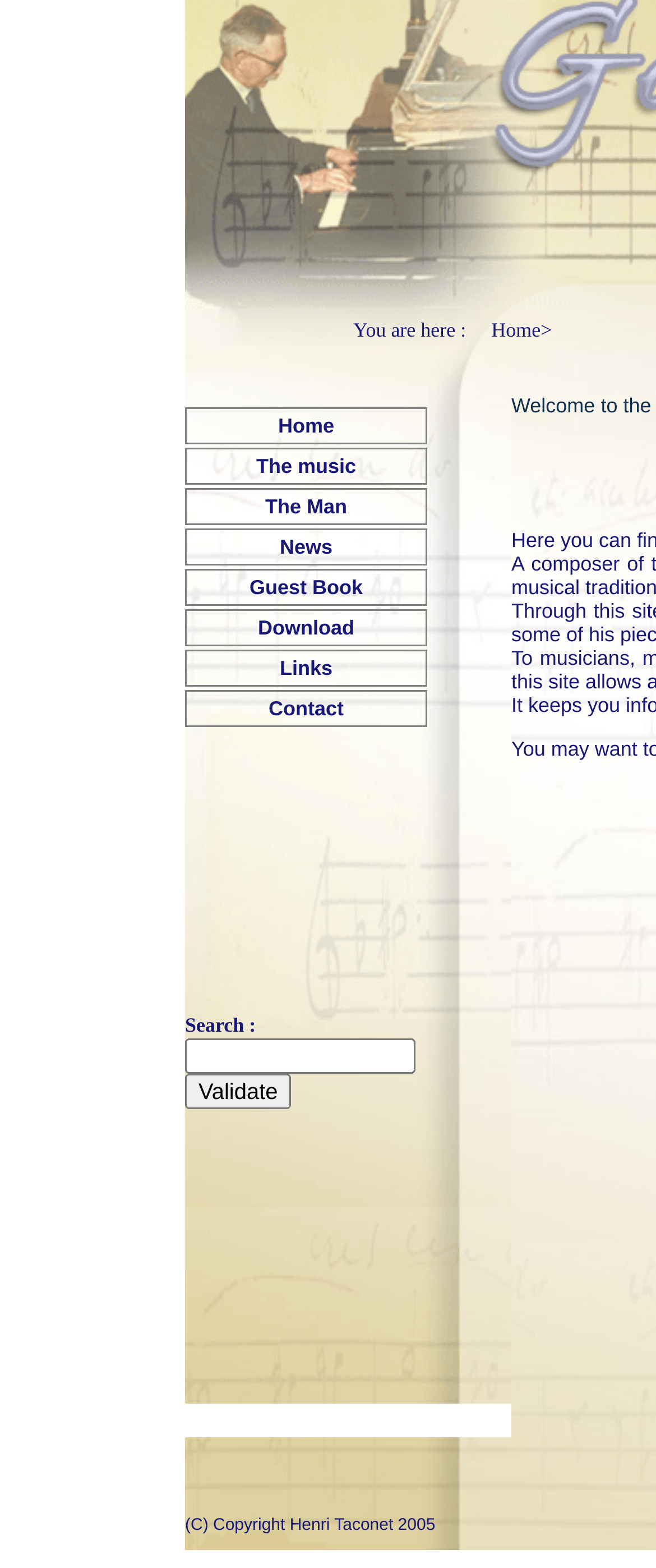Please locate the bounding box coordinates of the element that should be clicked to achieve the given instruction: "Click on News".

[0.285, 0.338, 0.649, 0.36]